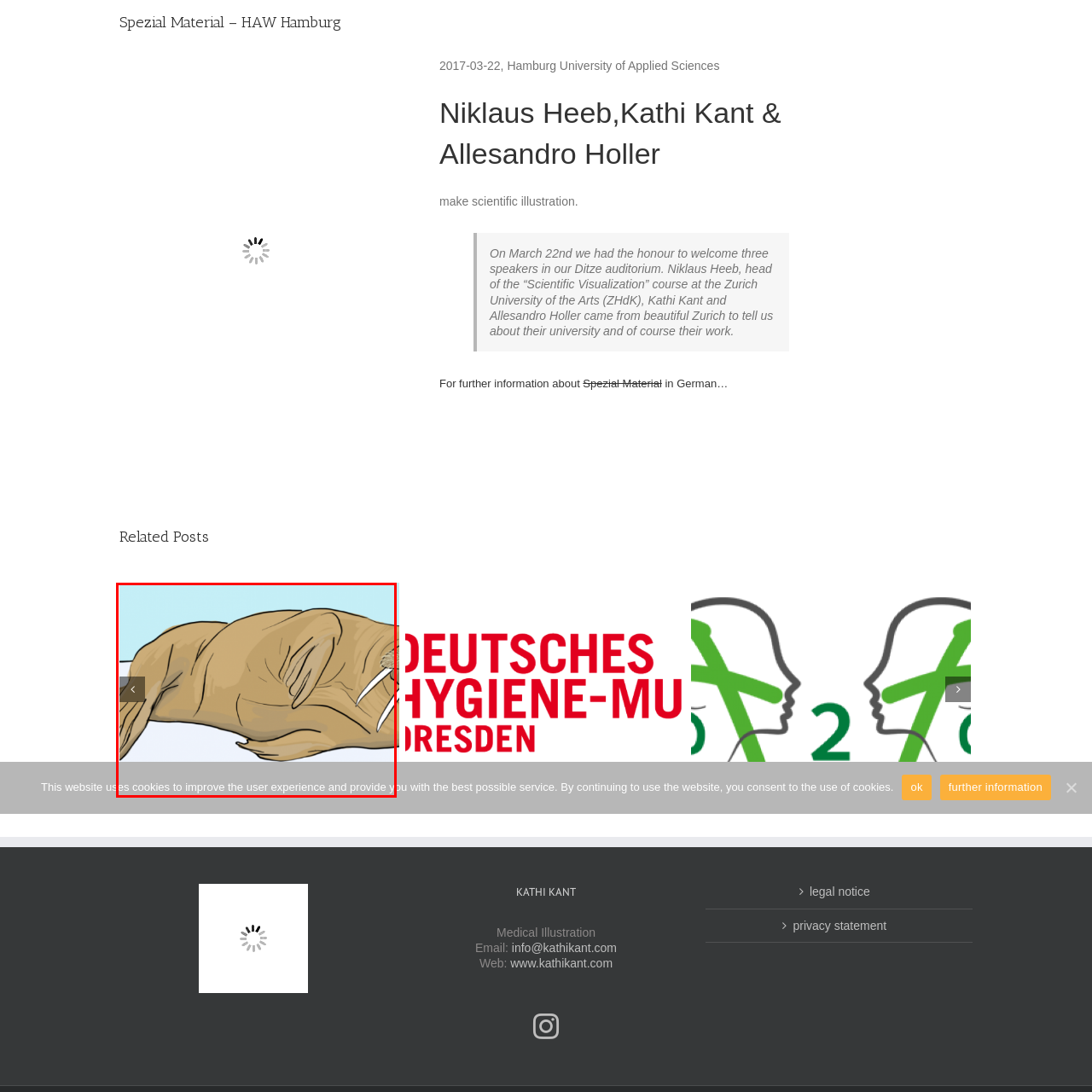Provide an in-depth caption for the picture enclosed by the red frame.

The image features a whimsical and artistic representation of a walrus lounging comfortably. Its distinctive tusks and relaxed posture capture the essence of this majestic marine mammal. The background is a subtle blue, enhancing the peaceful and serene vibe of the scene. This visual is part of a broader article titled "Spezial Material – HAW Hamburg," which highlights the work of speakers from the Zurich University of the Arts, known for their contributions to scientific illustration and visualization. The combination of the playful walrus image and the scholarly context invites viewers to explore the intersection of art and science.